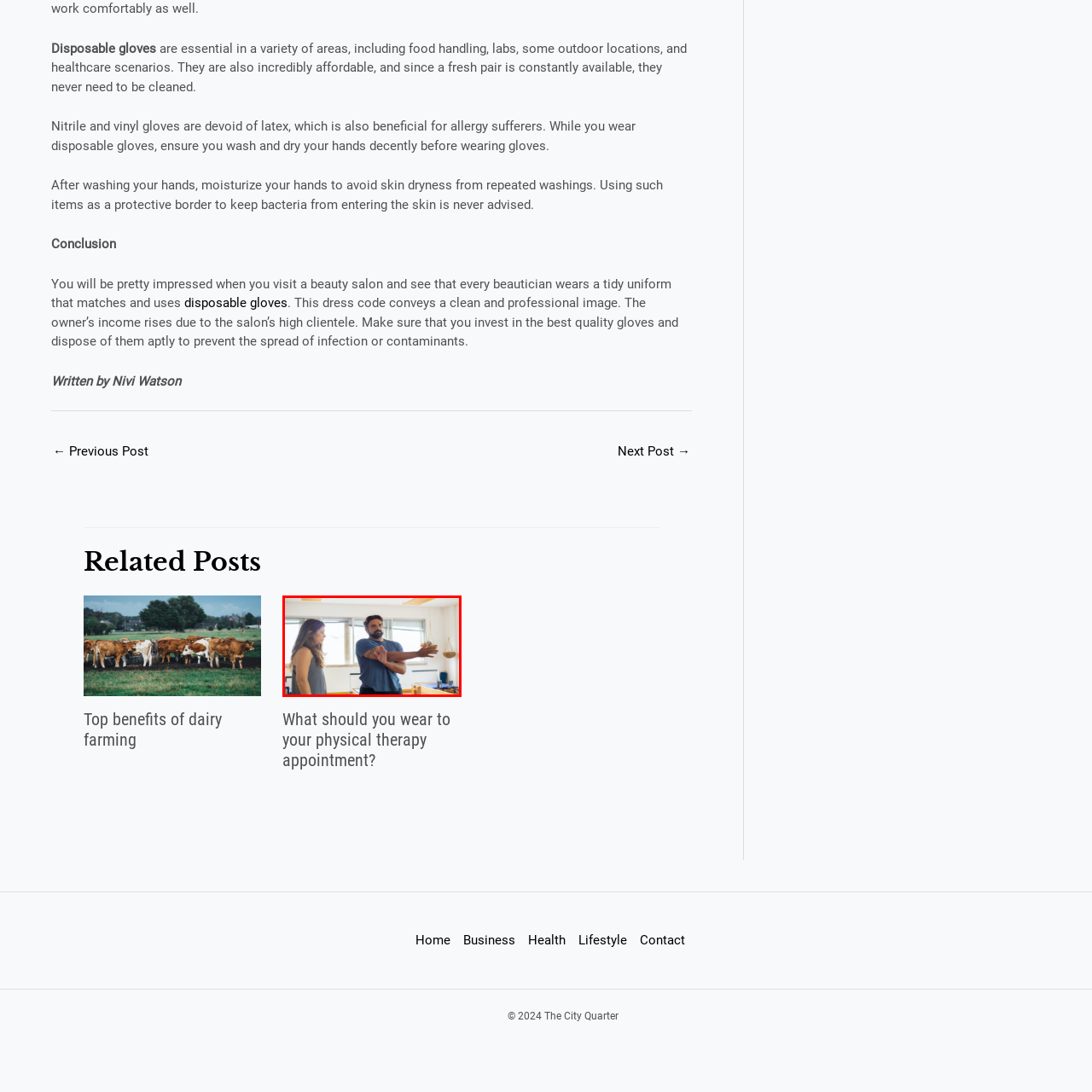What color is the patient's shirt?
Examine the image outlined by the red bounding box and answer the question with as much detail as possible.

The caption explicitly states that the patient is wearing a blue shirt, which is a key detail in the description of the scene.